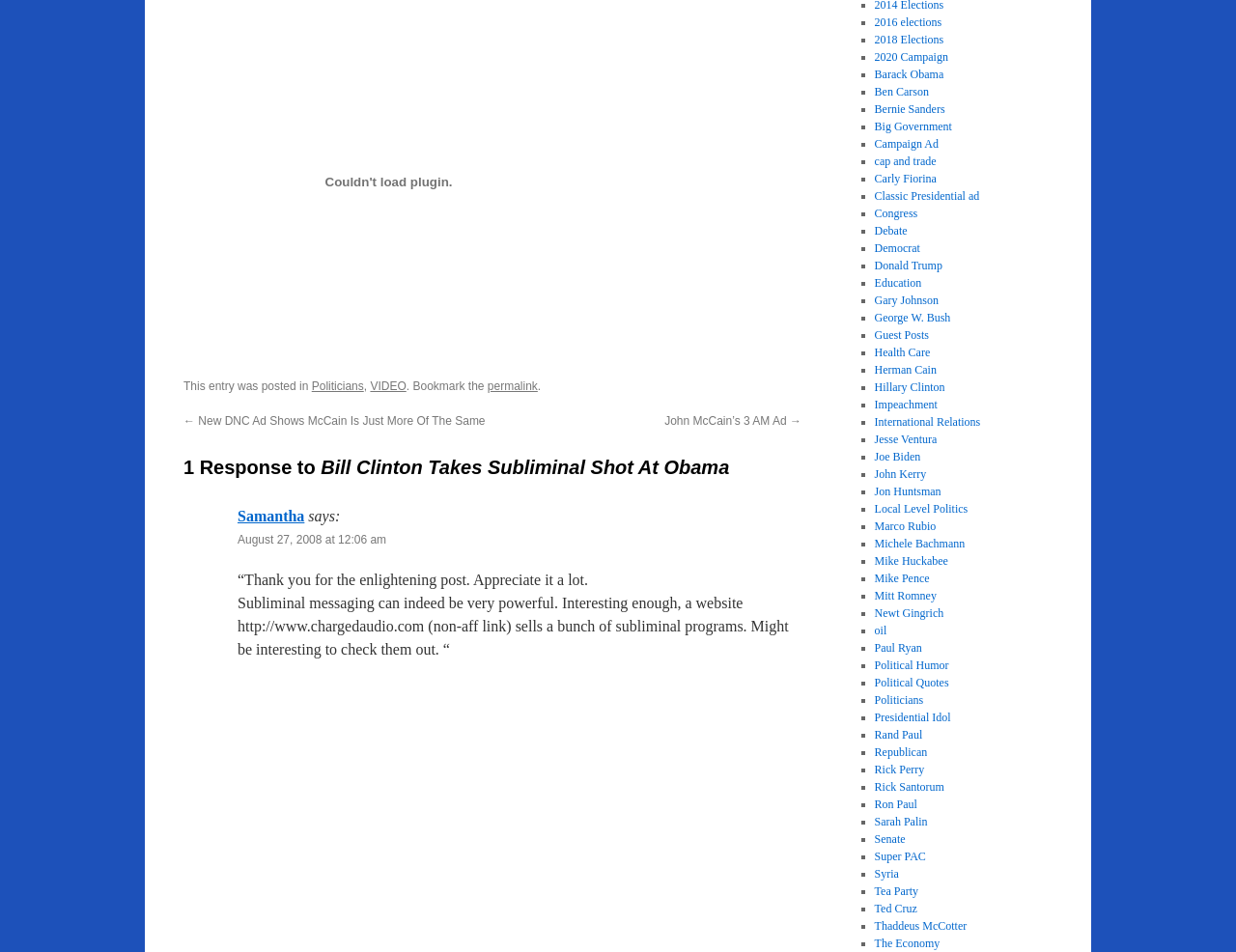Locate the bounding box coordinates of the area that needs to be clicked to fulfill the following instruction: "Click on the permalink". The coordinates should be in the format of four float numbers between 0 and 1, namely [left, top, right, bottom].

[0.394, 0.399, 0.435, 0.413]